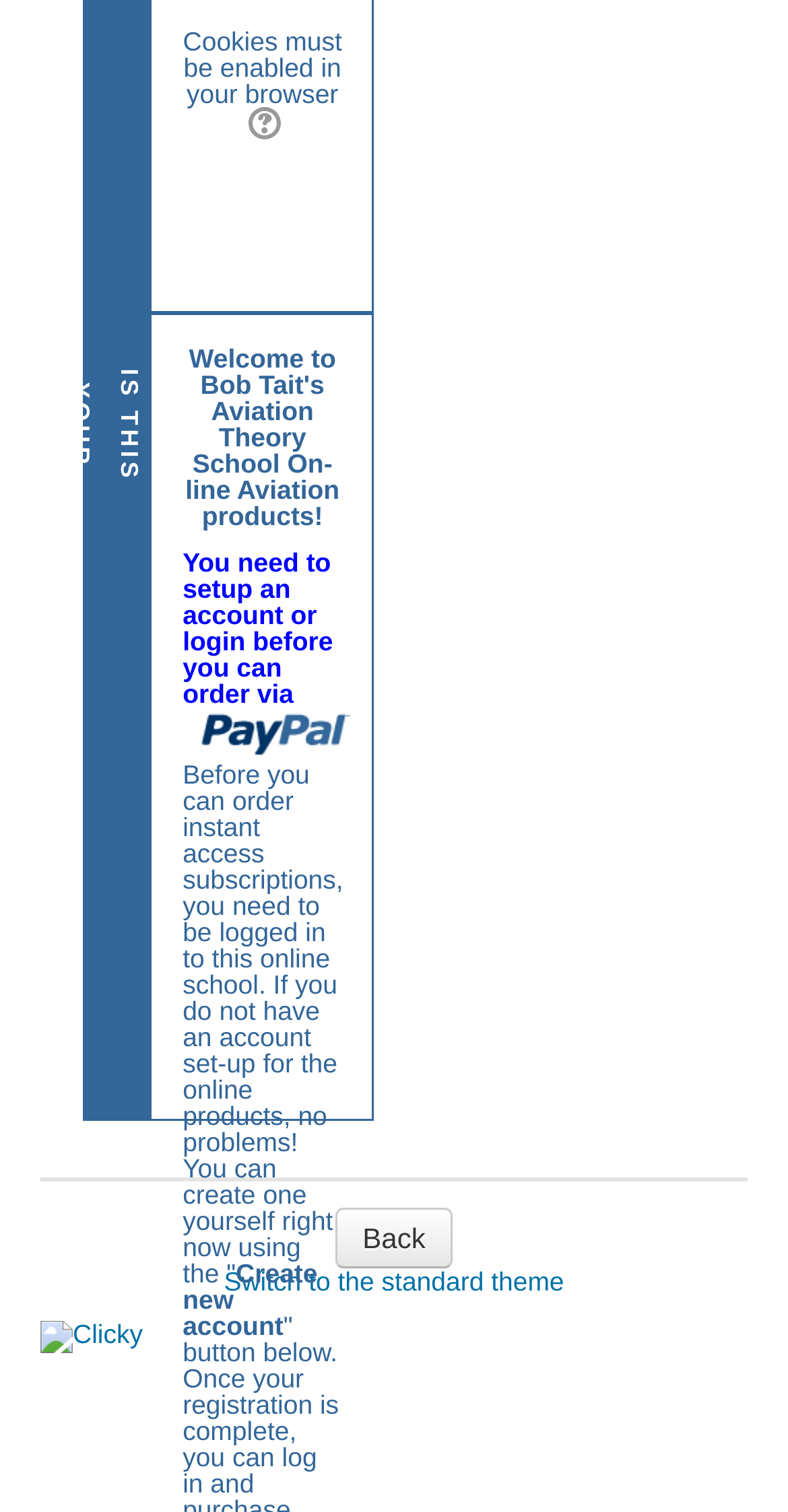From the element description: "Menu", extract the bounding box coordinates of the UI element. The coordinates should be expressed as four float numbers between 0 and 1, in the order [left, top, right, bottom].

None